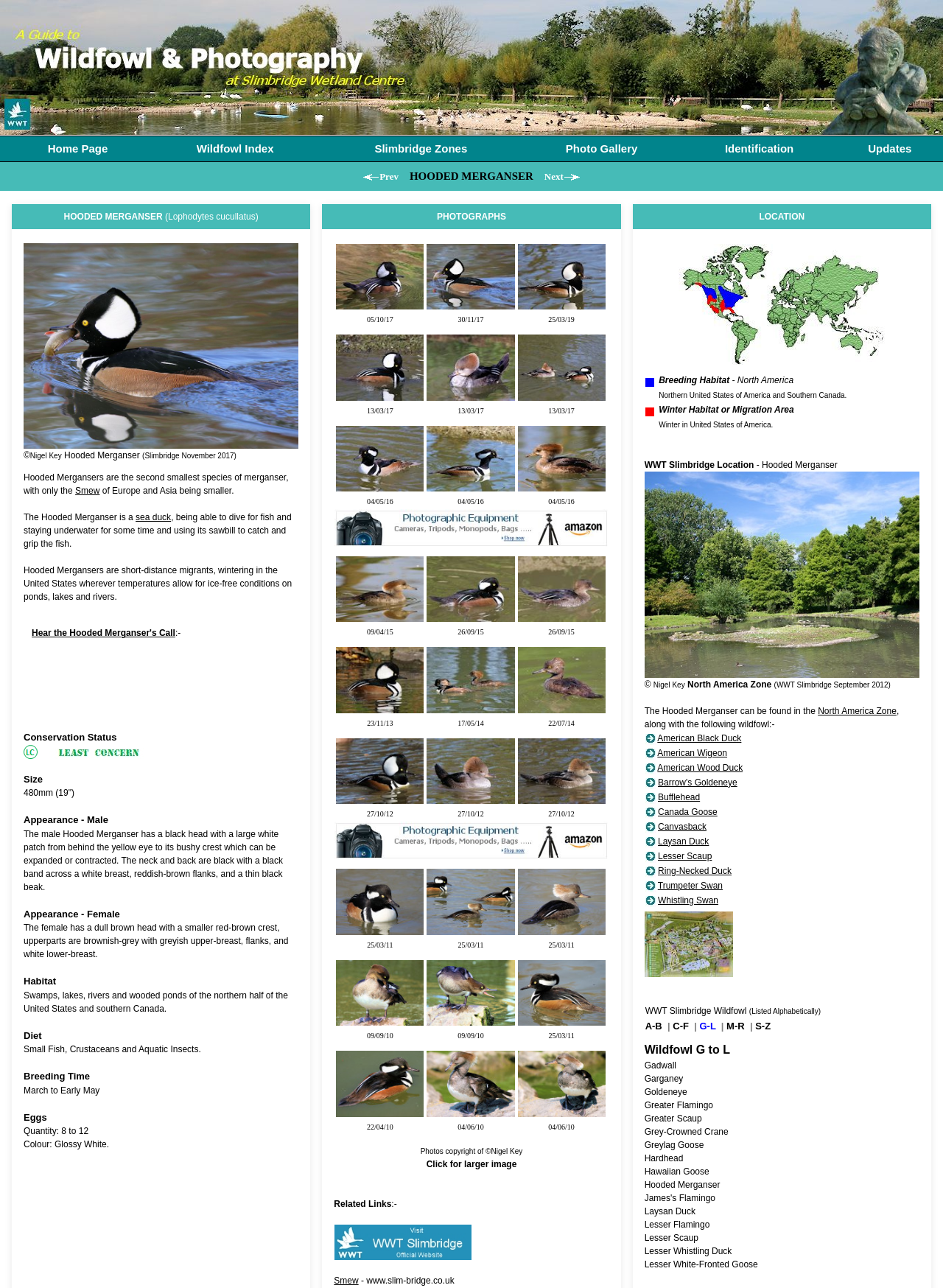Provide a thorough summary of the webpage.

This webpage is about identifying Hooded Mergansers, a species of bird. At the top, there is a banner image and a table with links to different sections of the website, including the home page, wildfowl index, Slimbridge zones, photo gallery, identification, and updates. Below the table, there is a heading with navigation links to previous and next pages.

The main content of the page starts with a title "Hooded Merganser" and a scientific name "(Lophodytes cucullatus)". There is an image of a Hooded Merganser on the left side, with a copyright notice and photographer's name below it. The text describes the bird's physical characteristics, behavior, and habitat.

The page is divided into sections, including "Conservation Status", "Size", "Appearance - Male", "Appearance - Female", "Habitat", "Diet", "Breeding Time", and "Eggs". Each section has a brief description and some have accompanying images.

There is a table with photographs of Hooded Mergansers, each with a caption and a link to the image. The photographs are arranged in a grid, with three columns and multiple rows.

Overall, the webpage provides detailed information about Hooded Mergansers, including their physical characteristics, behavior, habitat, and breeding habits, along with photographs and links to other related resources.